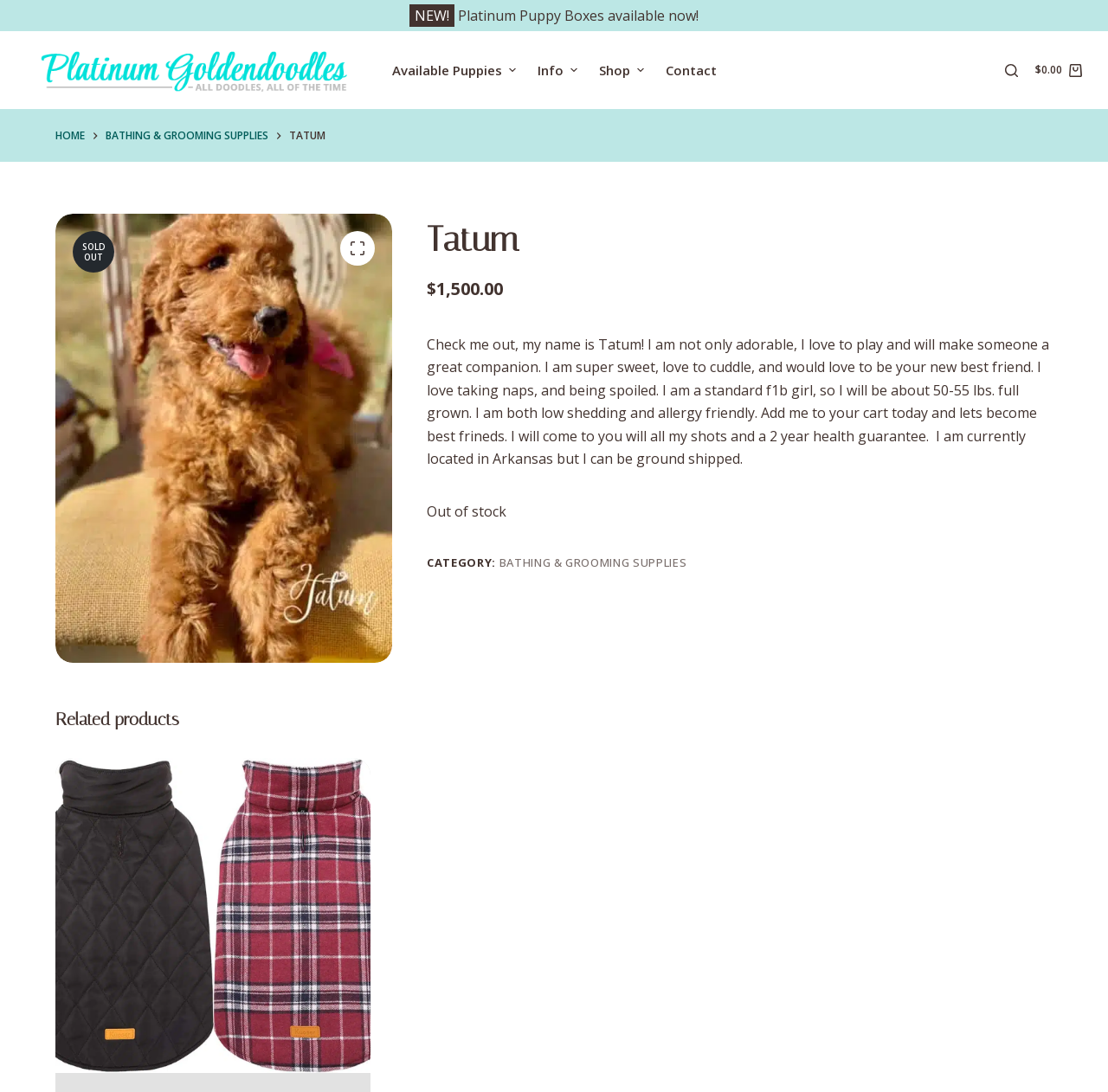Answer the following inquiry with a single word or phrase:
Is the puppy available?

No